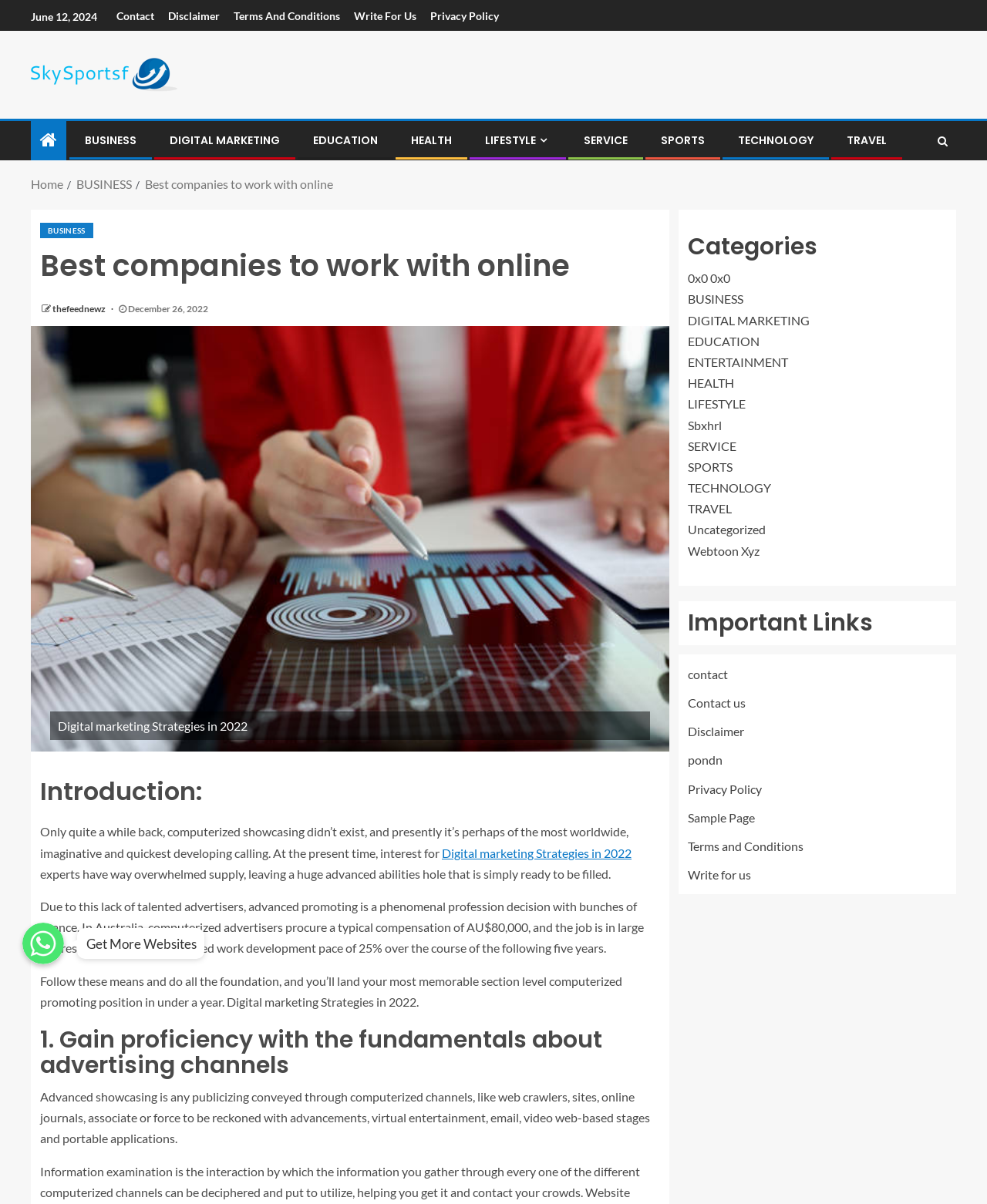Locate the bounding box of the UI element described in the following text: "Write for us".

[0.697, 0.72, 0.761, 0.732]